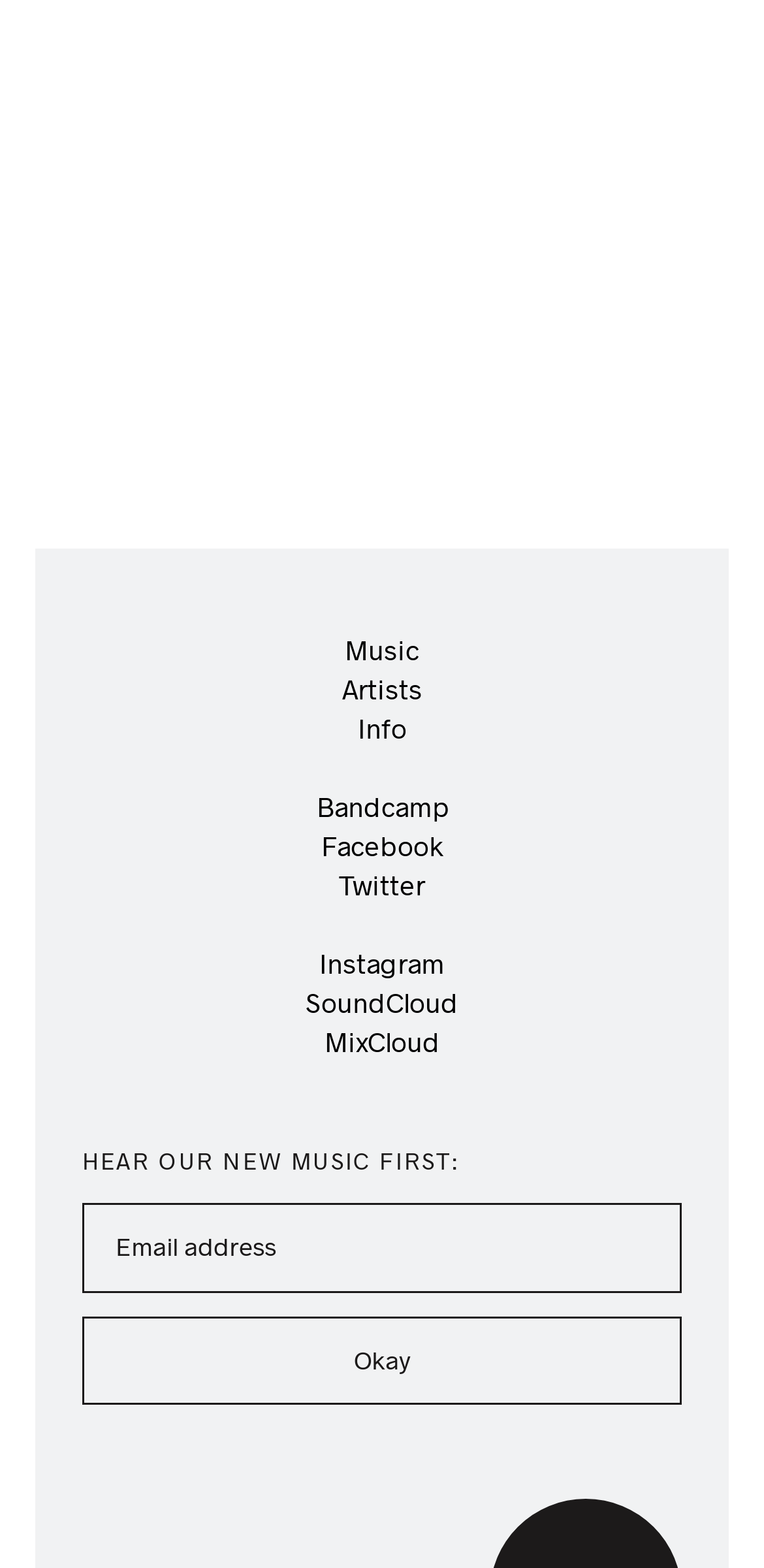Determine the bounding box coordinates for the area that needs to be clicked to fulfill this task: "Click on the Music link". The coordinates must be given as four float numbers between 0 and 1, i.e., [left, top, right, bottom].

[0.451, 0.404, 0.549, 0.425]